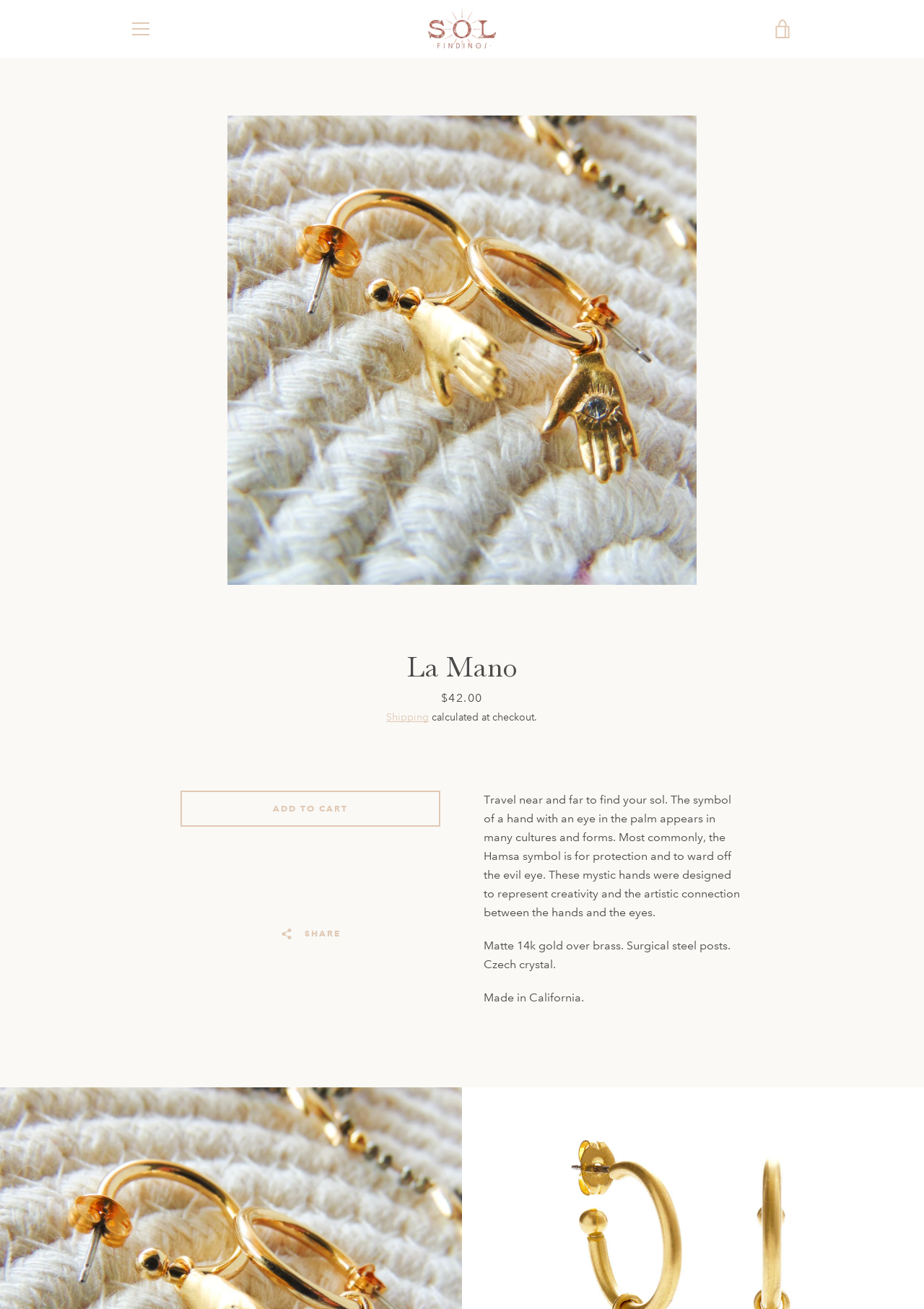Explain the contents of the webpage comprehensively.

This webpage is about a product called "La Mano" from Sol Findings. At the top, there is a navigation menu with a "MENU" button and a "VIEW CART" link. Below the navigation menu, there is a large image of the product, "La Mano", which is a hand-shaped symbol with an eye in the palm. The image is accompanied by a heading "La Mano" and a paragraph of text that describes the product's meaning and significance.

To the right of the image, there is a section with product details, including the price "$42.00", shipping information, and a "Add to Cart" button. Below this section, there is a description of the product's materials and features, including the fact that it is made in California.

Further down the page, there is a section with links to the website's search function, privacy policy, refund policy, terms of service, and contact information. There is also a section to sign up for updates, with a textbox to enter an email address and a "SUBSCRIBE" button.

At the bottom of the page, there are links to the website's social media profiles, including Instagram, as well as a copyright notice and a "Powered by Shopify" link. There are also several payment icons, including American Express, Apple Pay, and Visa, among others.

Throughout the page, there are several images, including the product image, social media icons, and payment icons. The overall layout is organized, with clear headings and concise text.